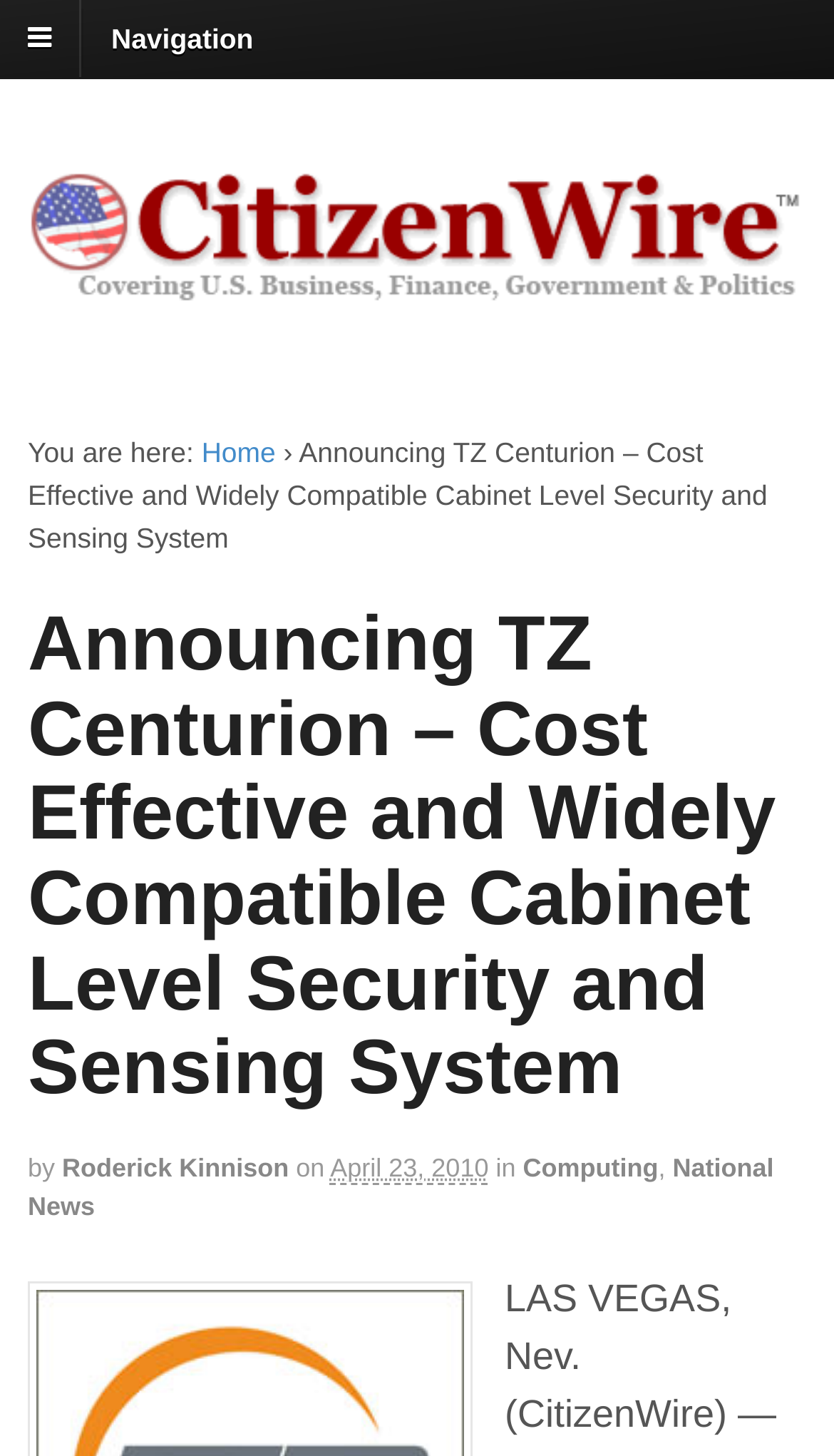Where is the Interop Business Technology Expo located?
Provide a one-word or short-phrase answer based on the image.

Las Vegas